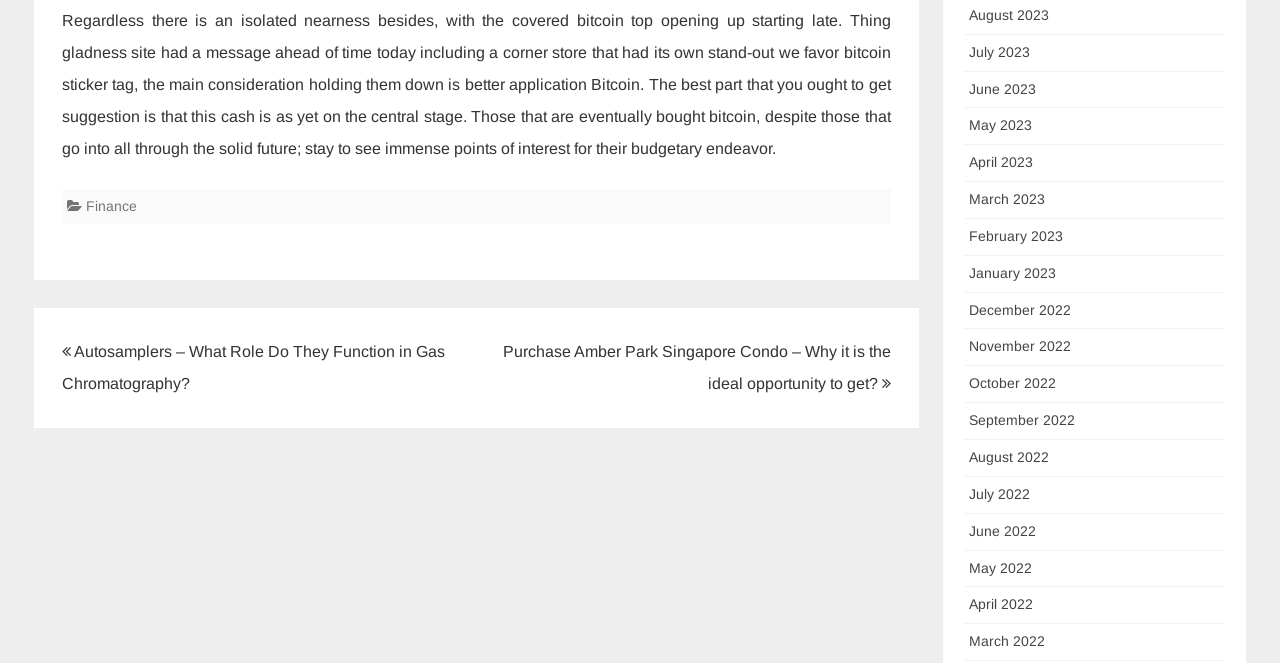Please determine the bounding box coordinates, formatted as (top-left x, top-left y, bottom-right x, bottom-right y), with all values as floating point numbers between 0 and 1. Identify the bounding box of the region described as: Finance

[0.067, 0.299, 0.107, 0.323]